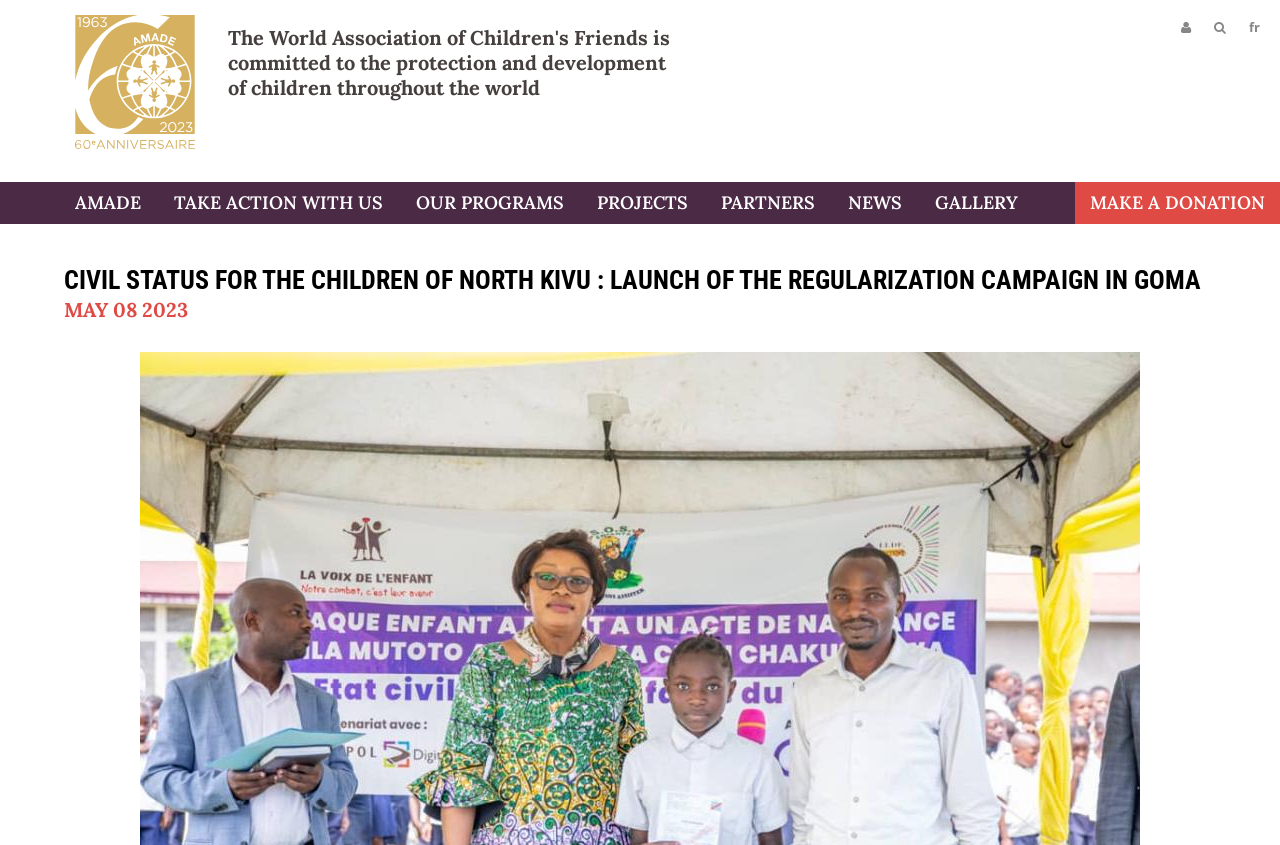Find and generate the main title of the webpage.

CIVIL STATUS FOR THE CHILDREN OF NORTH KIVU : LAUNCH OF THE REGULARIZATION CAMPAIGN IN GOMA